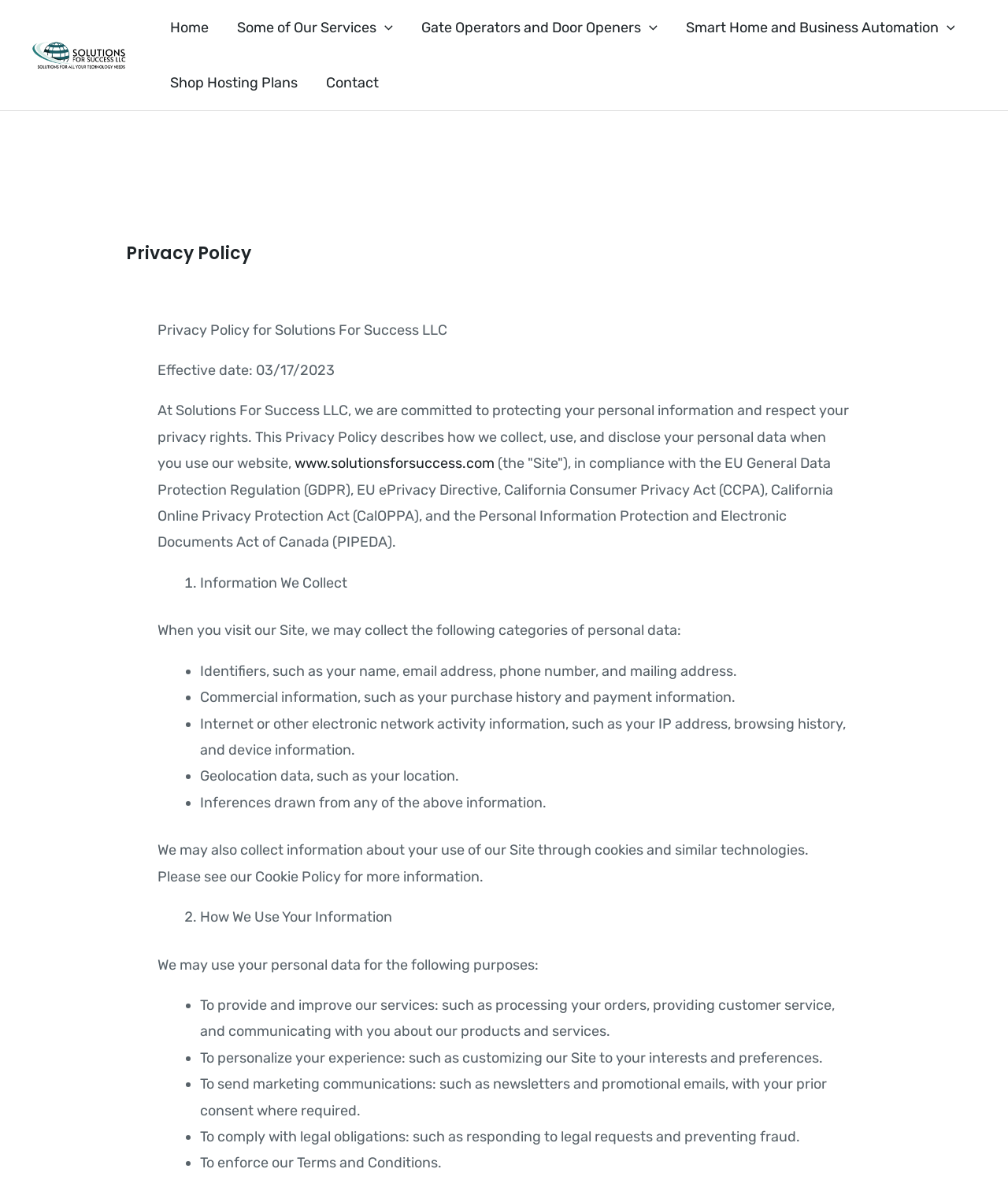Refer to the image and provide a thorough answer to this question:
What is the purpose of the cookie policy?

The purpose of the cookie policy is to provide information about the company's use of cookies and similar technologies. This is mentioned in the section 'Information We Collect', where it says 'Please see our Cookie Policy for more information'.